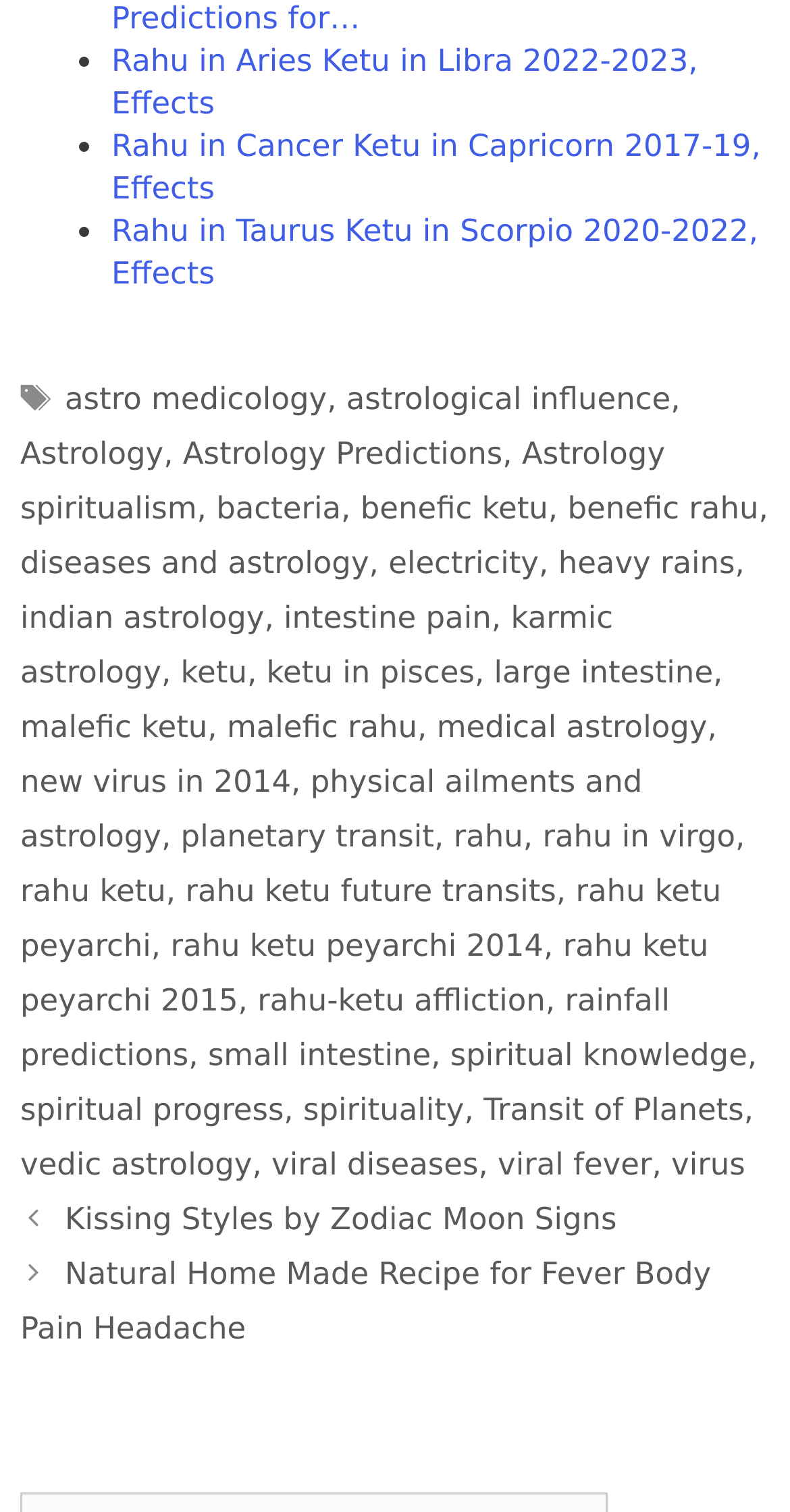Please answer the following question using a single word or phrase: 
What is the topic of the webpage?

Astrology